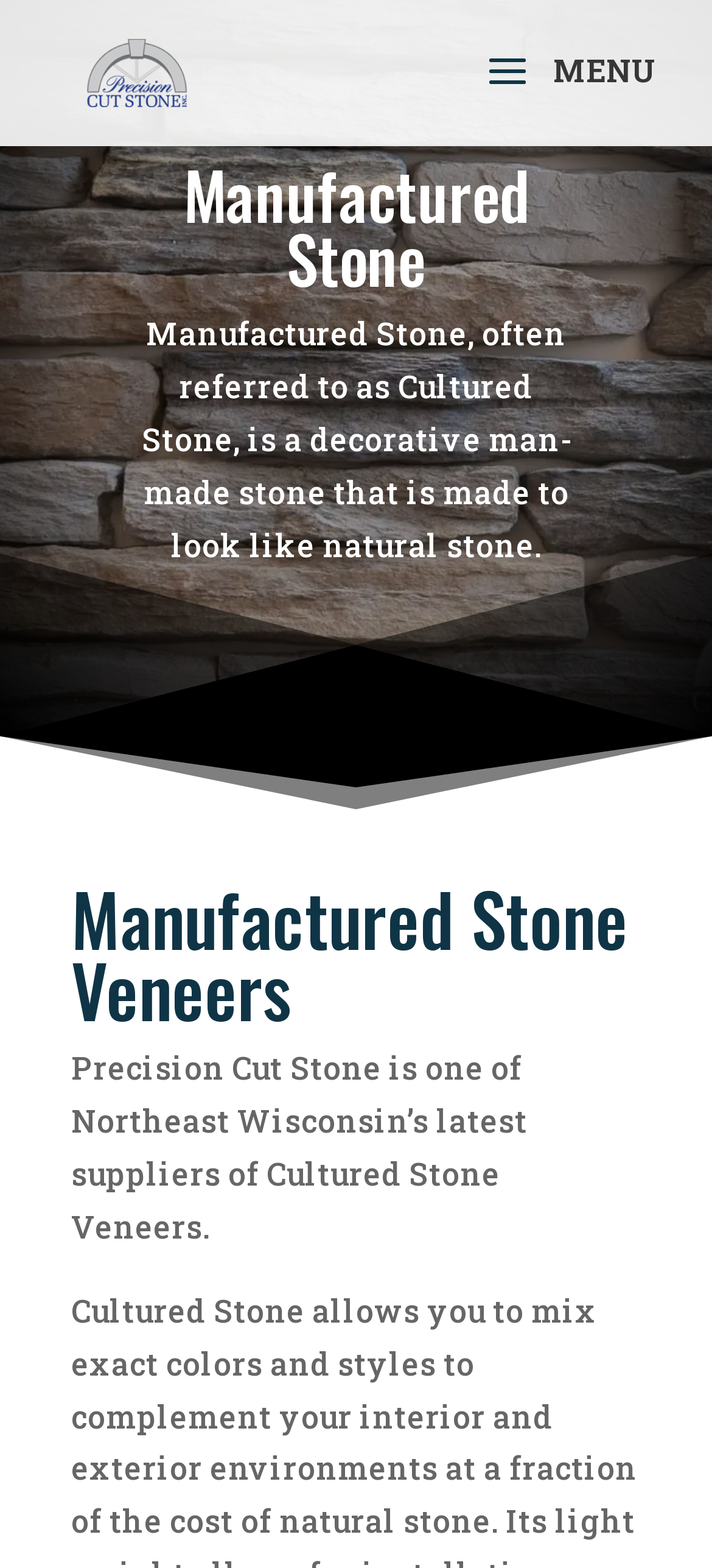Please determine the bounding box coordinates for the UI element described as: "alt="Precision Cut Stone, Inc."".

[0.11, 0.031, 0.274, 0.058]